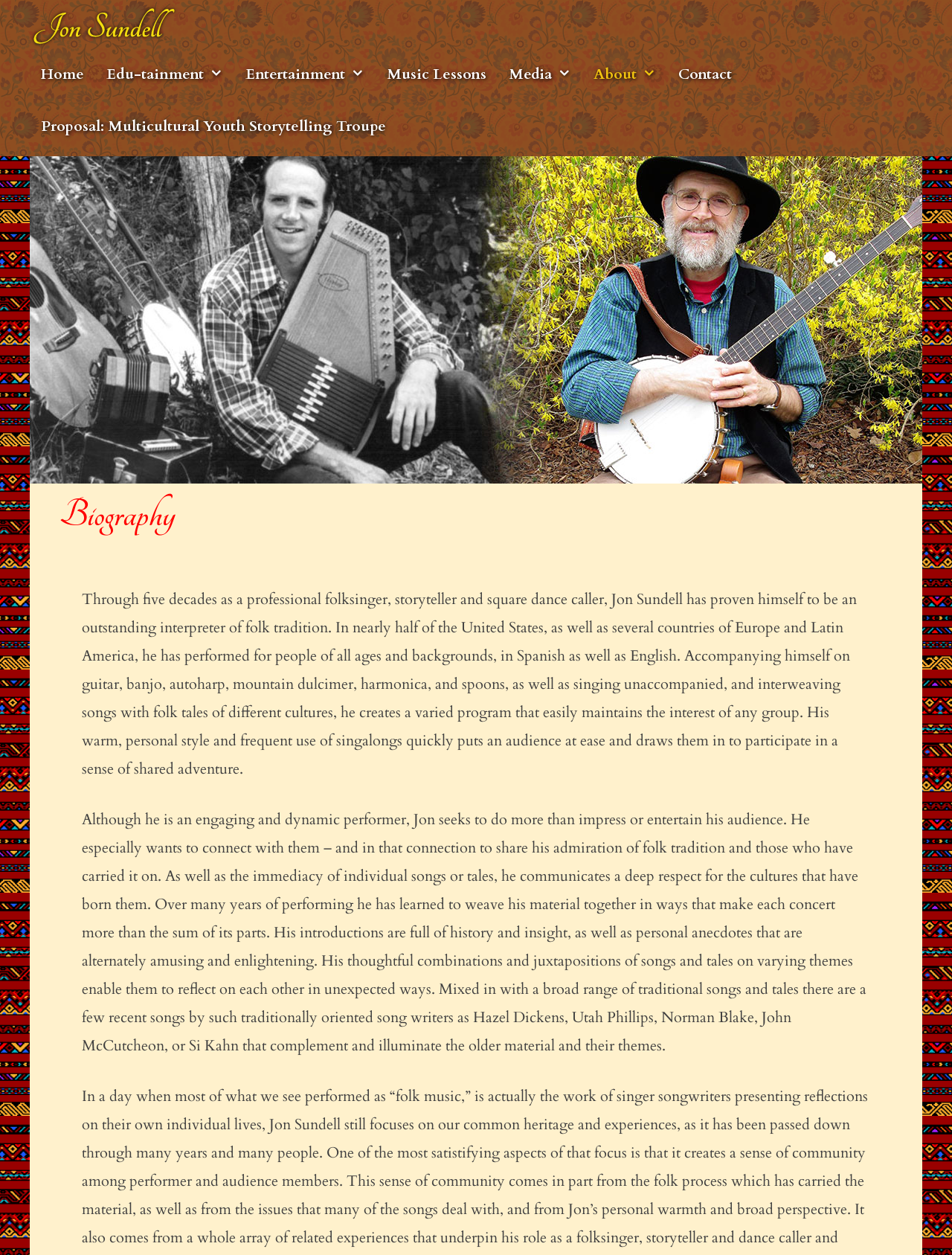Based on the element description, predict the bounding box coordinates (top-left x, top-left y, bottom-right x, bottom-right y) for the UI element in the screenshot: alt="Jon Sundell"

[0.031, 0.011, 0.188, 0.027]